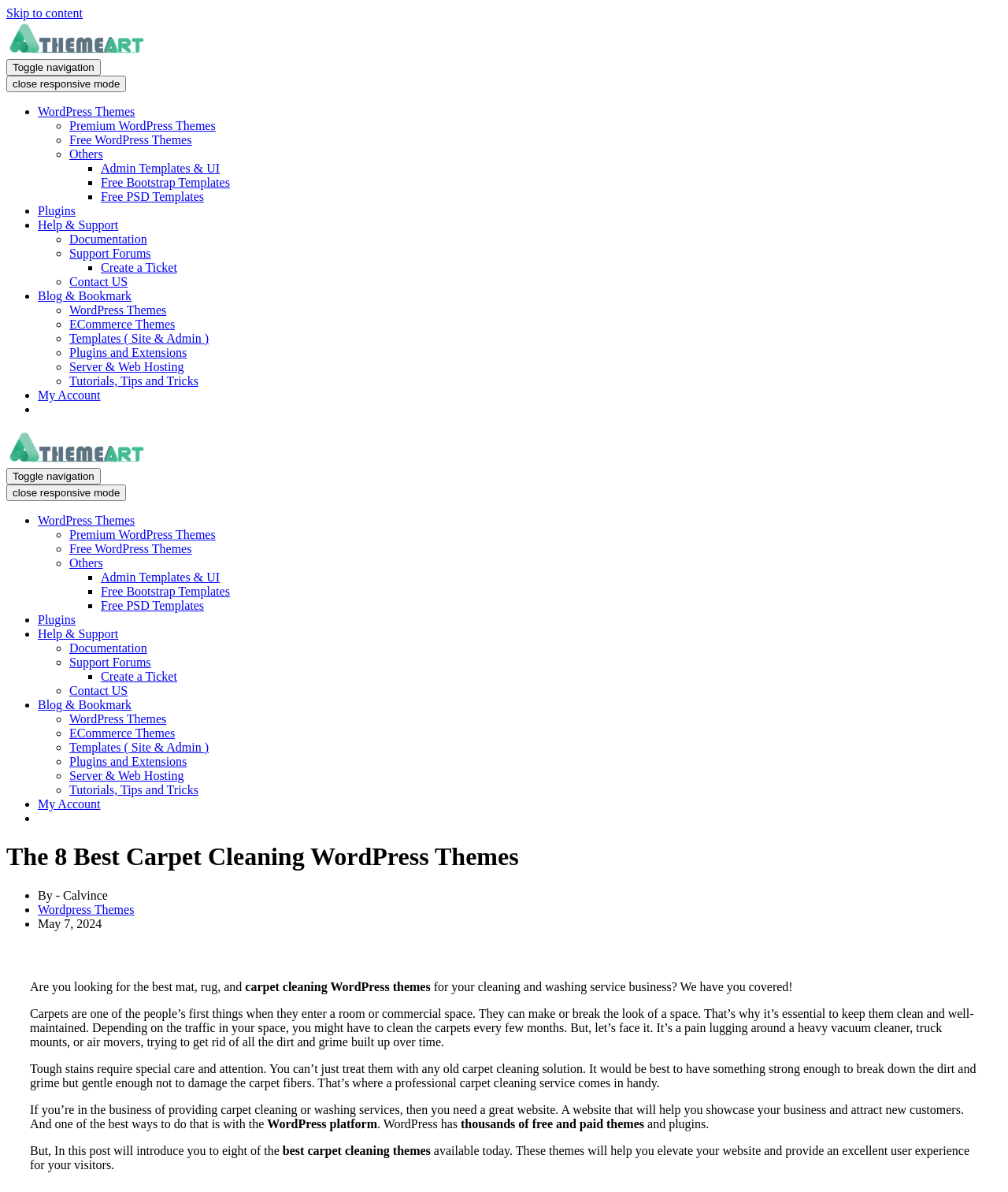What is the purpose of the 'Toggle navigation' button? Using the information from the screenshot, answer with a single word or phrase.

To open/close navigation menu